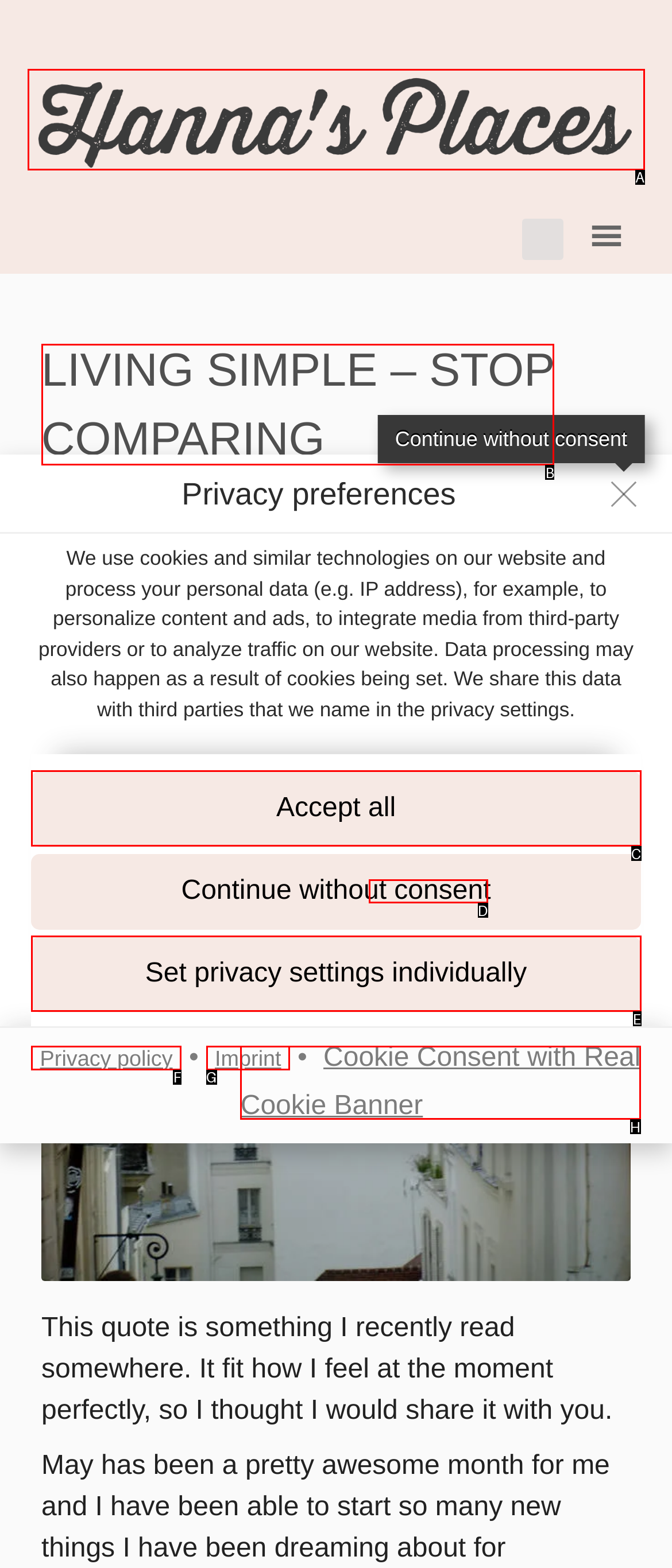Select the appropriate HTML element to click on to finish the task: Visit the privacy policy page.
Answer with the letter corresponding to the selected option.

D